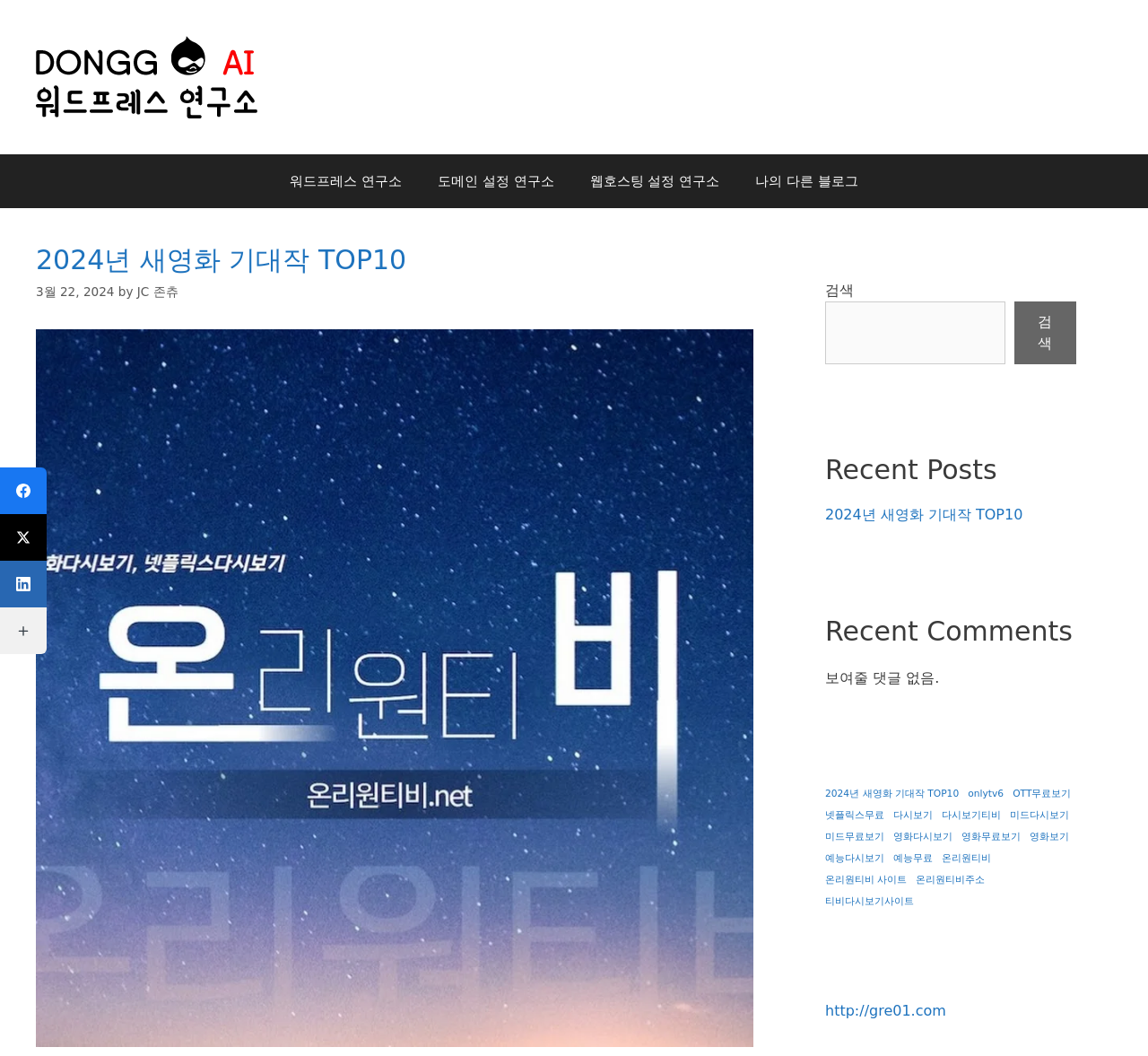Give a one-word or one-phrase response to the question: 
What is the purpose of the search box?

To search the website